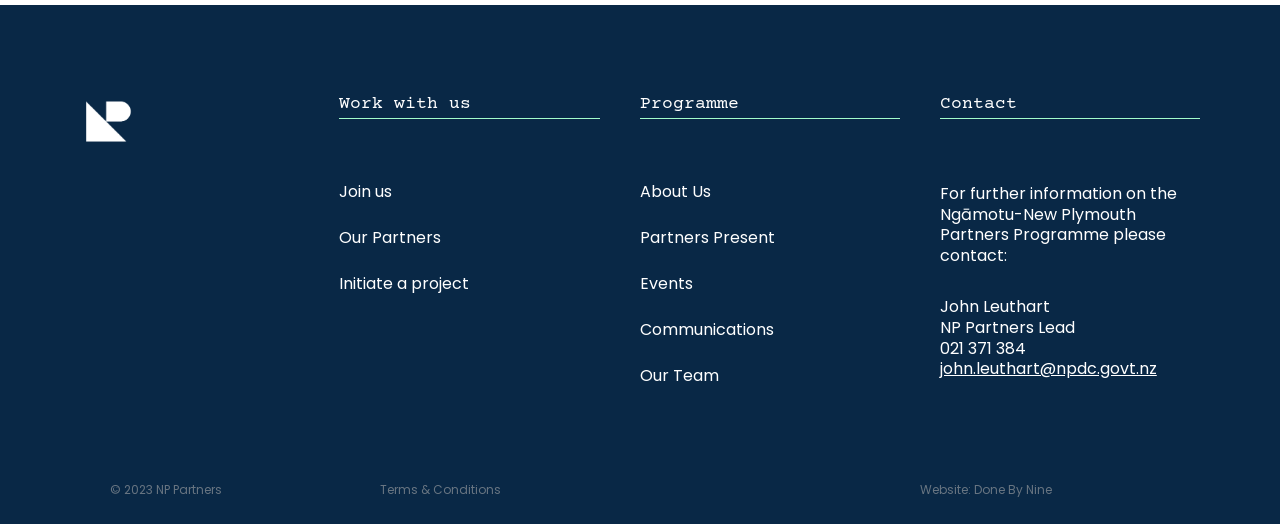Determine the bounding box coordinates of the clickable area required to perform the following instruction: "Read Terms & Conditions". The coordinates should be represented as four float numbers between 0 and 1: [left, top, right, bottom].

[0.297, 0.918, 0.391, 0.95]